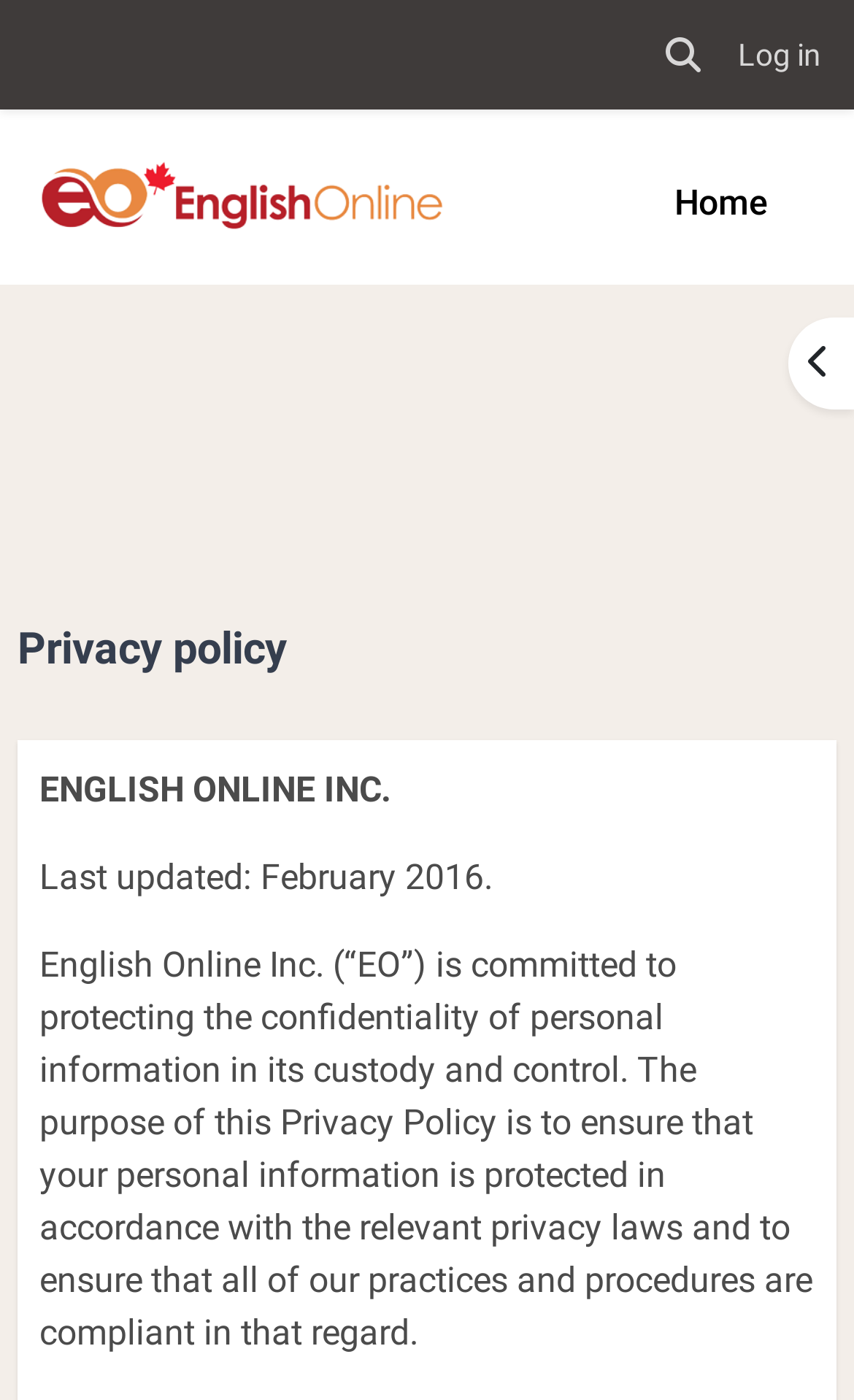Given the description: "Home", determine the bounding box coordinates of the UI element. The coordinates should be formatted as four float numbers between 0 and 1, [left, top, right, bottom].

[0.769, 0.114, 0.921, 0.177]